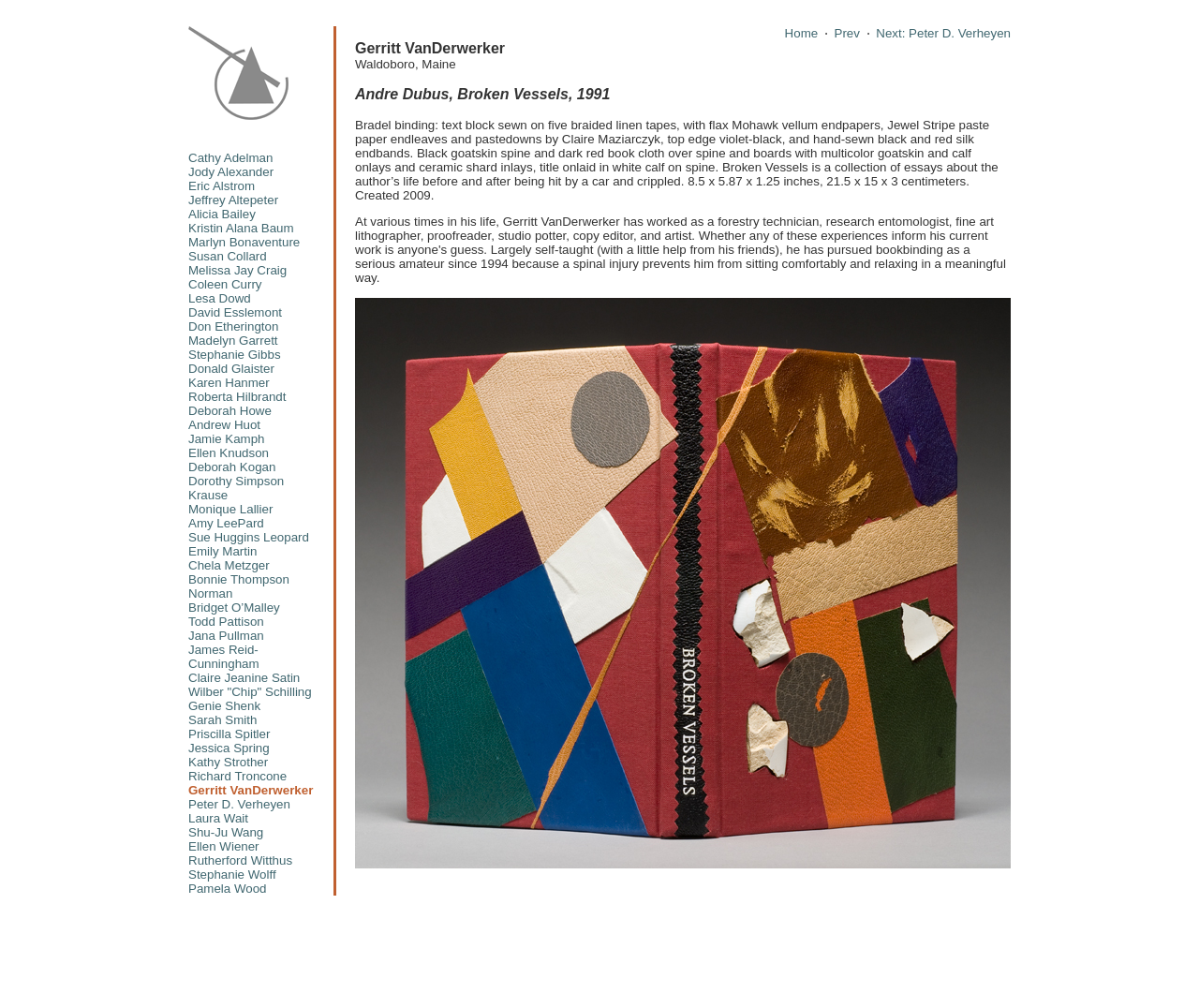Locate the bounding box coordinates of the region to be clicked to comply with the following instruction: "Go to Home page". The coordinates must be four float numbers between 0 and 1, in the form [left, top, right, bottom].

[0.654, 0.026, 0.682, 0.04]